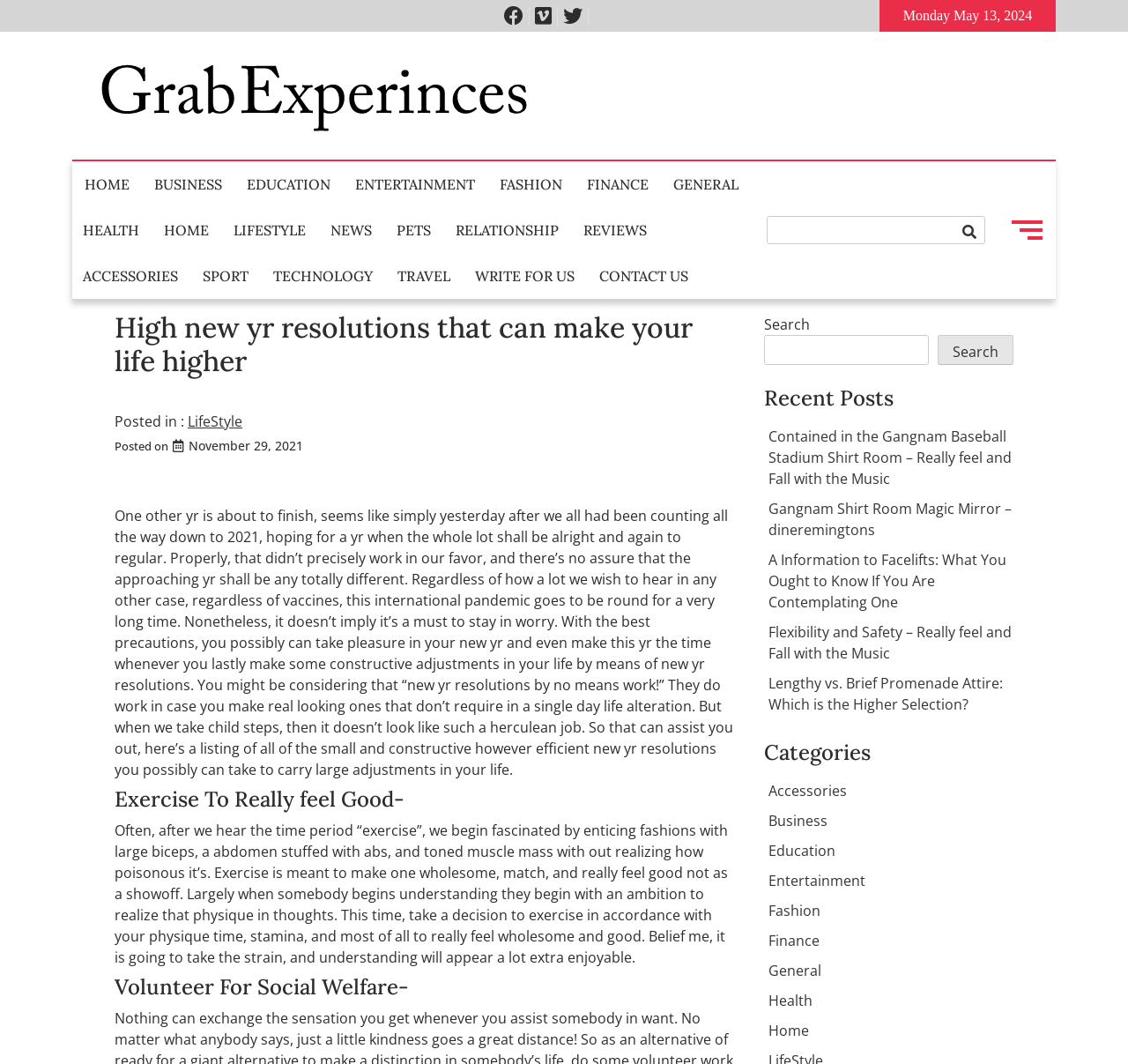What is the date of the latest post?
Observe the image and answer the question with a one-word or short phrase response.

November 29, 2021